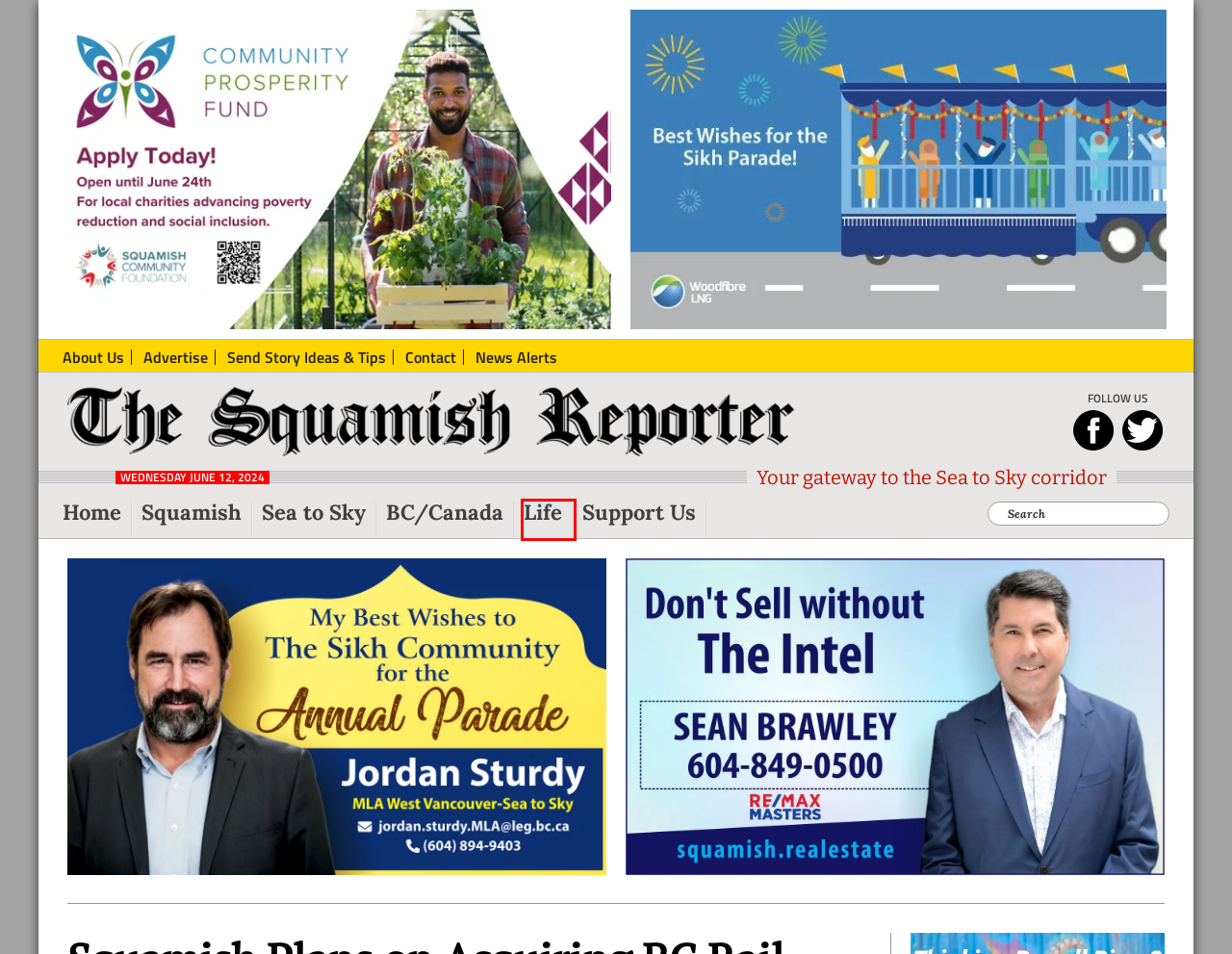You are provided with a screenshot of a webpage where a red rectangle bounding box surrounds an element. Choose the description that best matches the new webpage after clicking the element in the red bounding box. Here are the choices:
A. Sea to Sky Archives - The Squamish Reporter
B. BC/Canada Archives - The Squamish Reporter
C. Contact The Squamish Reporter: Editor - Gagandeep Ghuman
D. Life Archives - The Squamish Reporter
E. Local Squamish News from The Squamish Reporter
F. Squamish Archives - The Squamish Reporter
G. About Us: Local Squamish News - The Squamish Reporter
H. Signup for News Alerts - The Squamish Reporter

D